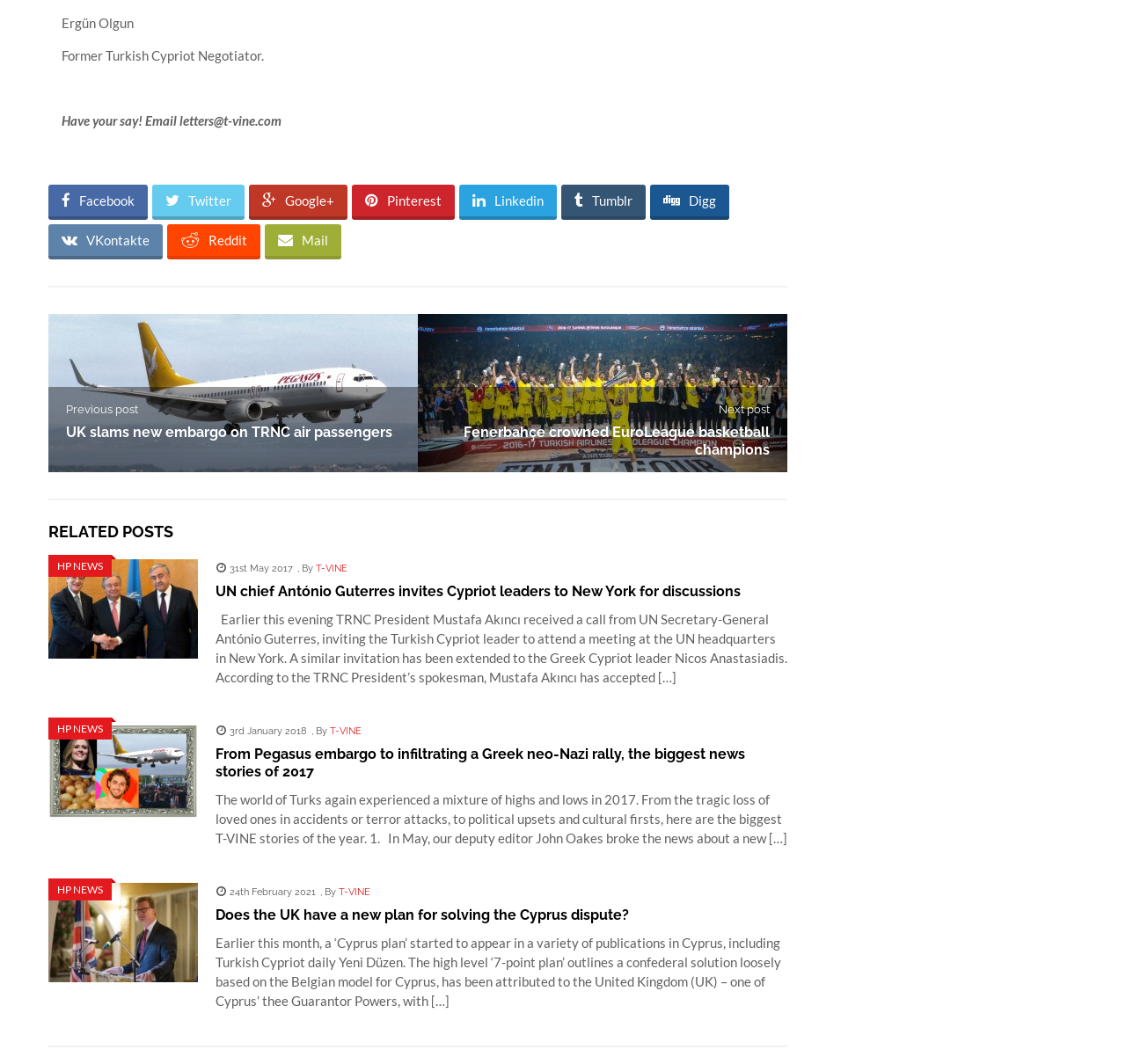What is the name of the UN chief who invited Cypriot leaders to New York?
Using the visual information, reply with a single word or short phrase.

António Guterres